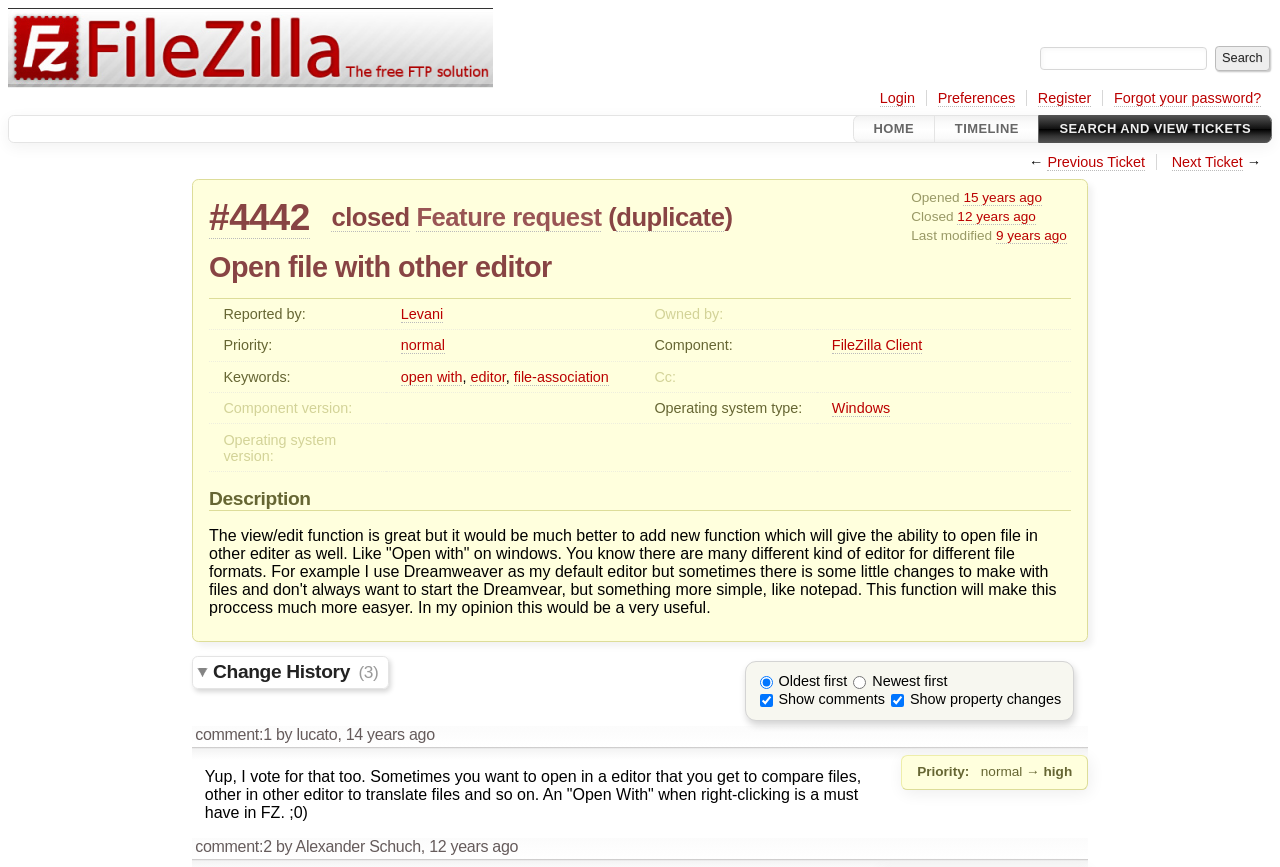Identify the bounding box coordinates of the region that needs to be clicked to carry out this instruction: "Click the FileZilla logo". Provide these coordinates as four float numbers ranging from 0 to 1, i.e., [left, top, right, bottom].

[0.006, 0.03, 0.385, 0.05]